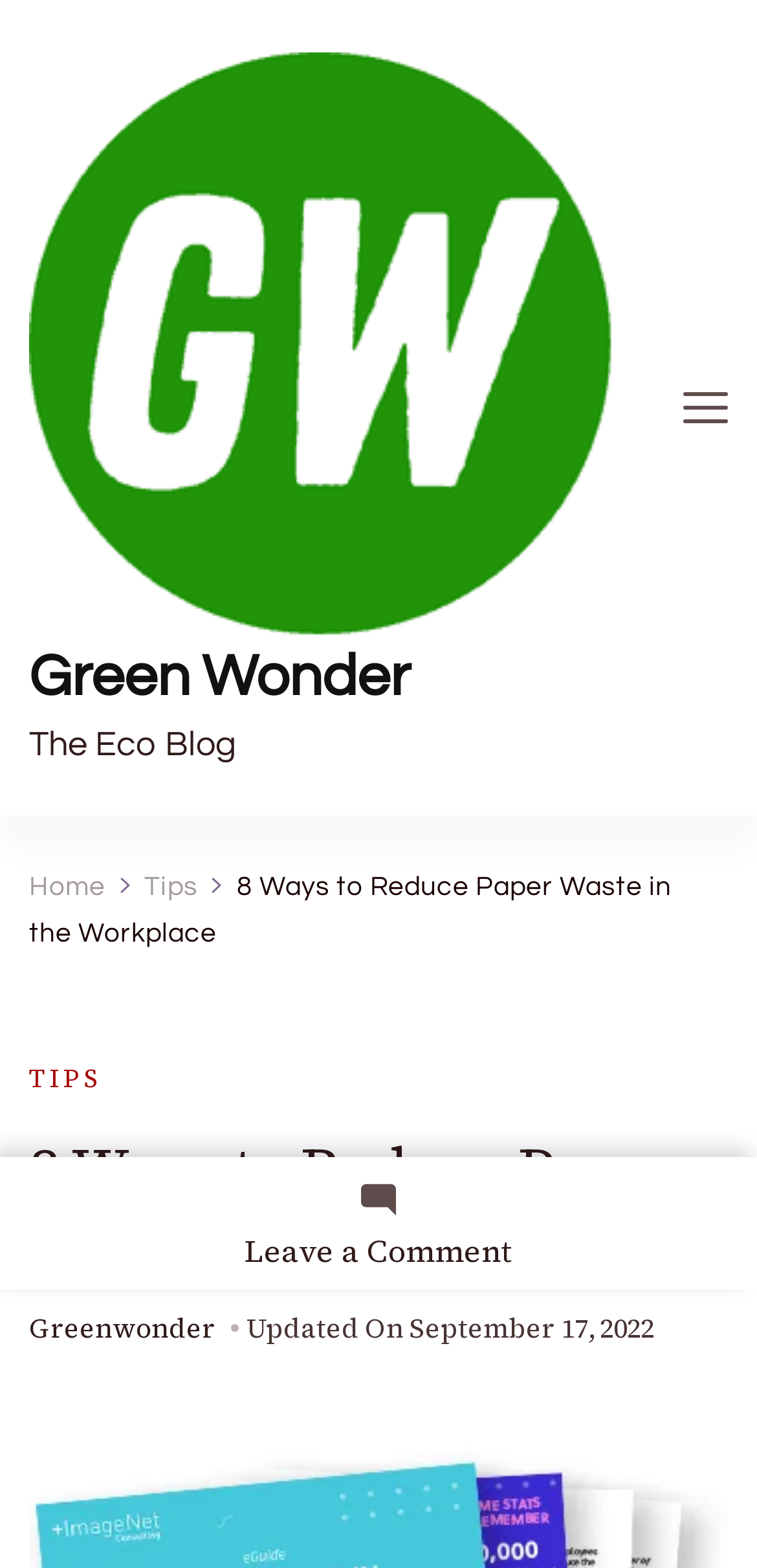Predict the bounding box of the UI element based on this description: "Green Wonder".

[0.038, 0.408, 0.541, 0.456]